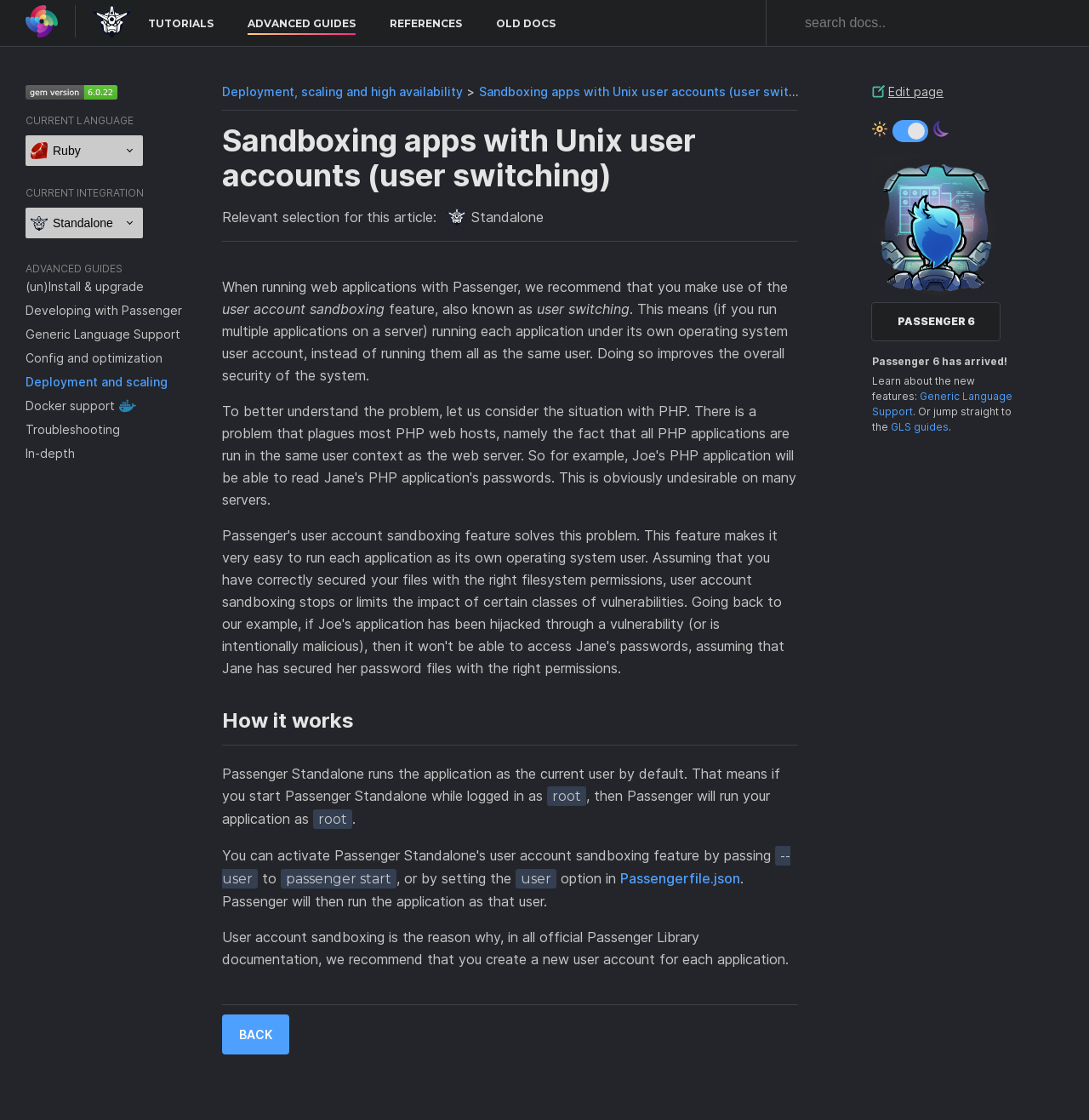Please provide the bounding box coordinate of the region that matches the element description: Deployment, scaling and high availability. Coordinates should be in the format (top-left x, top-left y, bottom-right x, bottom-right y) and all values should be between 0 and 1.

[0.204, 0.075, 0.425, 0.088]